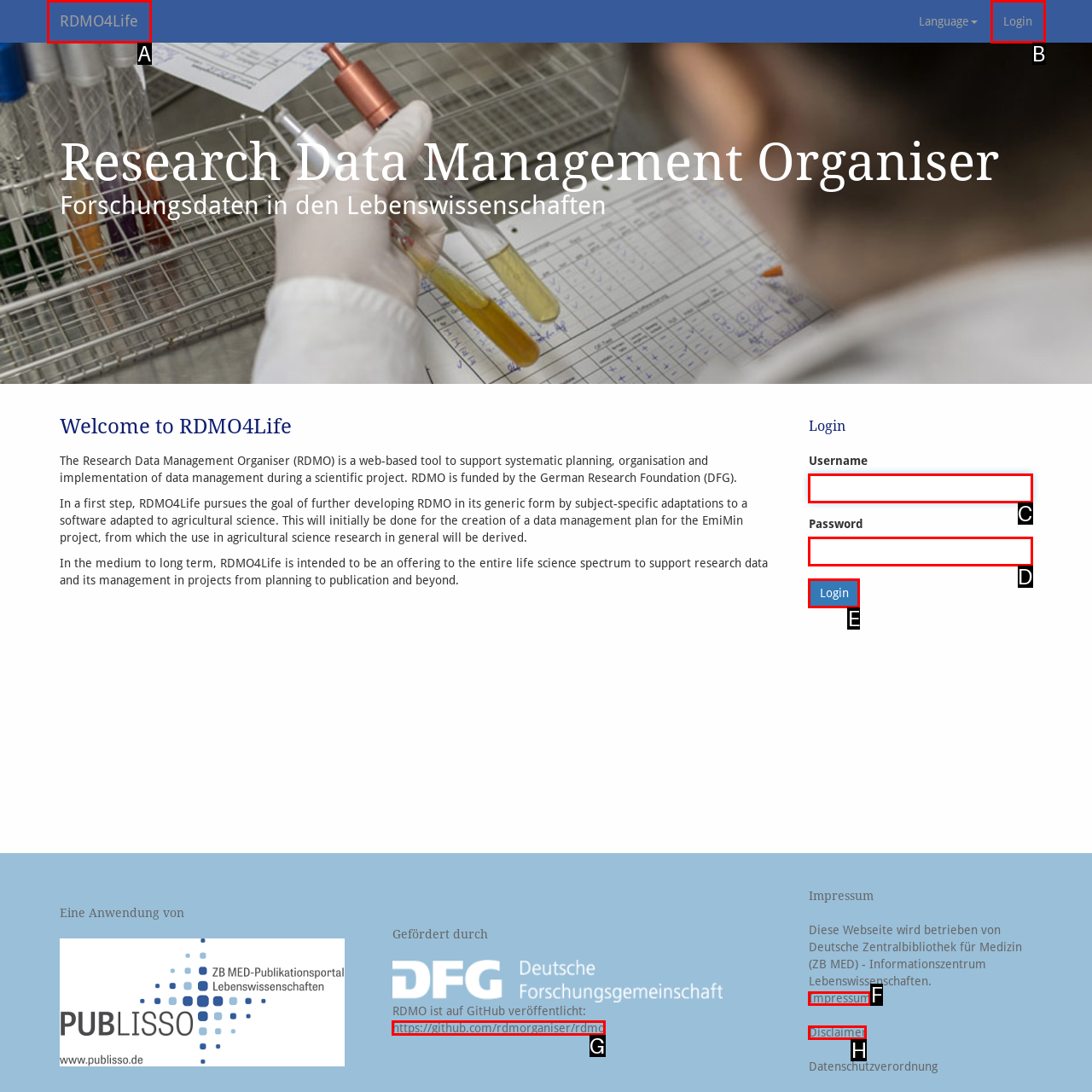Find the HTML element to click in order to complete this task: Visit the GitHub page
Answer with the letter of the correct option.

G